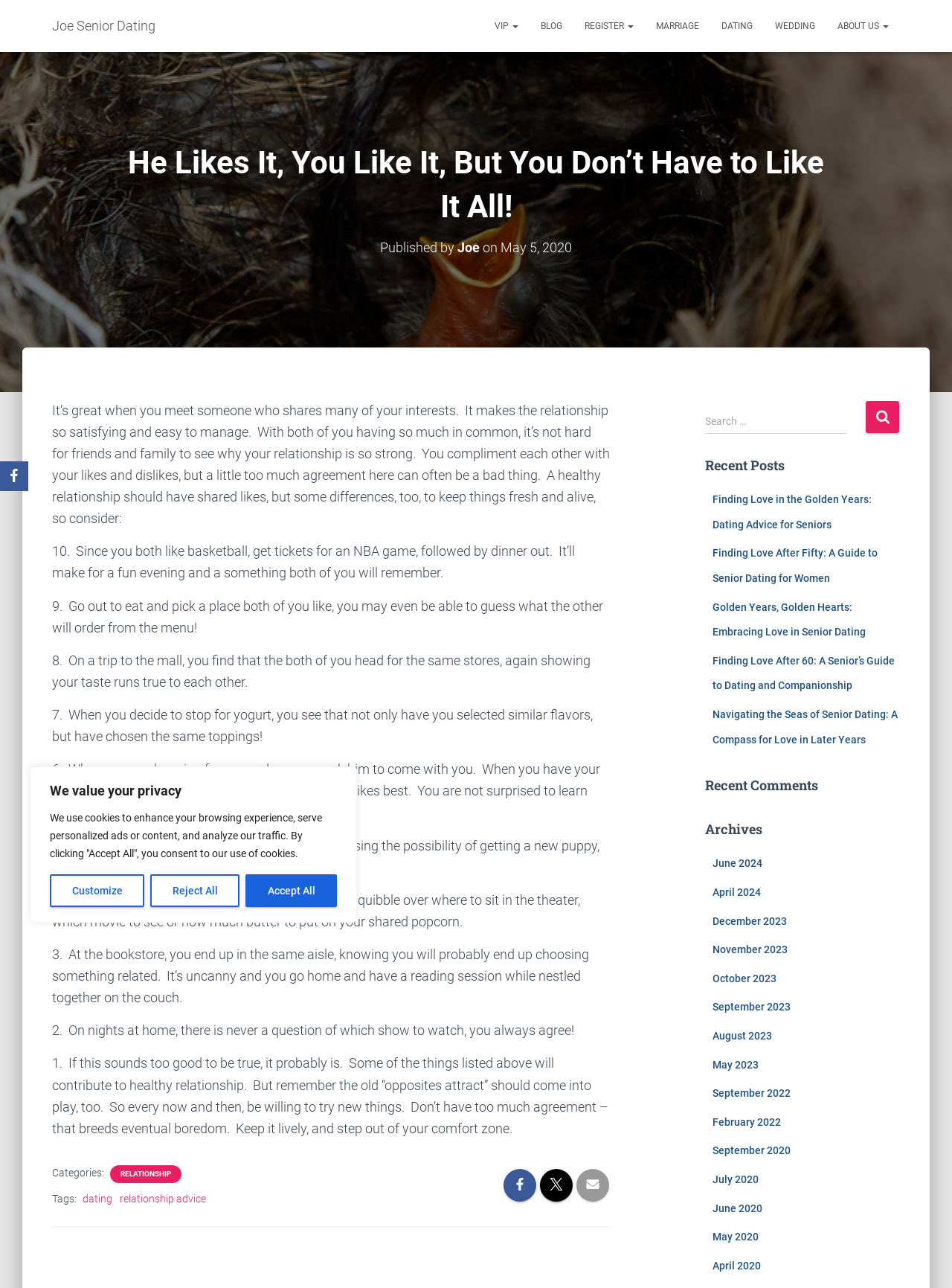For the following element description, predict the bounding box coordinates in the format (top-left x, top-left y, bottom-right x, bottom-right y). All values should be floating point numbers between 0 and 1. Description: dating

[0.087, 0.926, 0.118, 0.935]